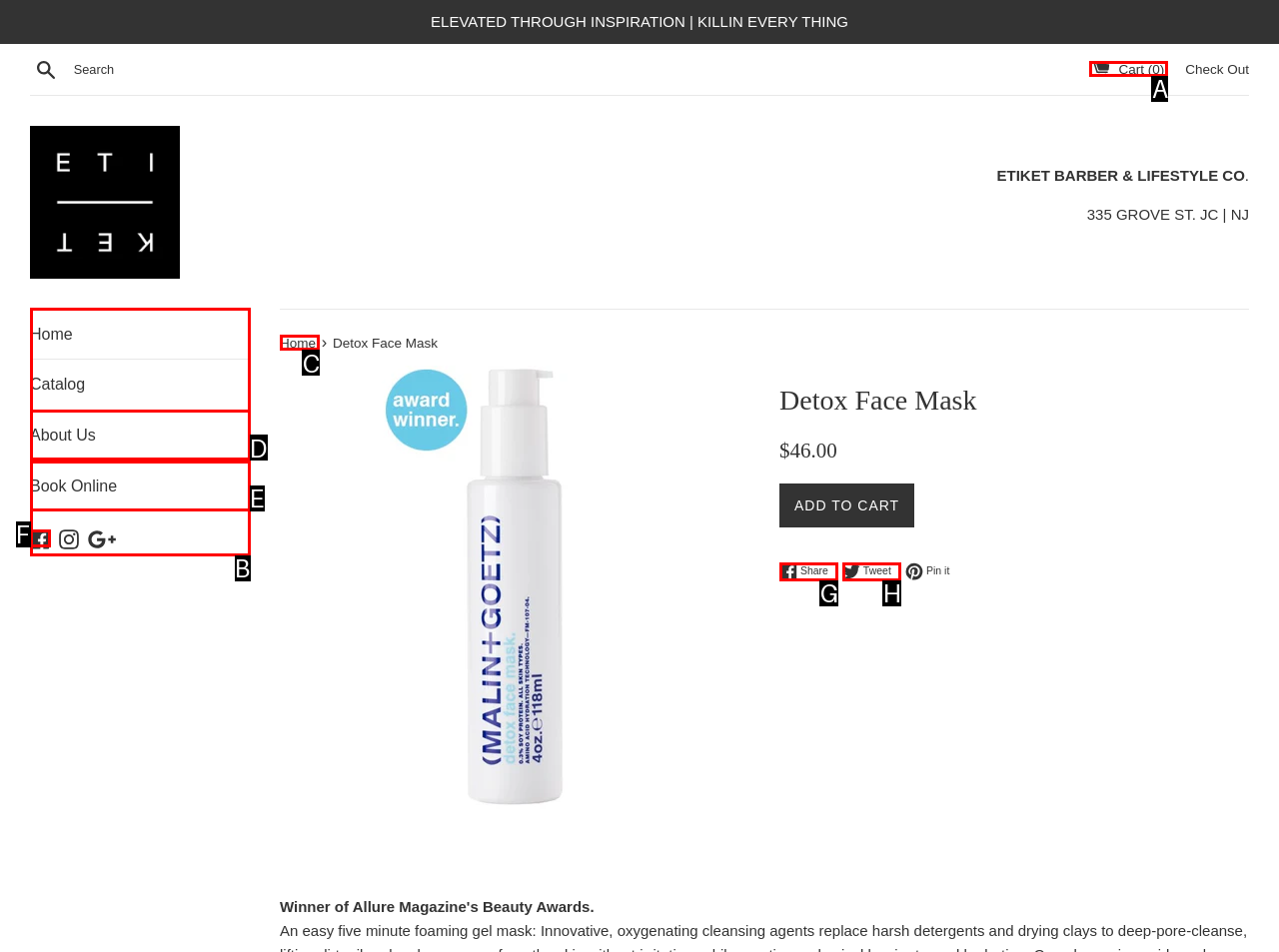Select the correct HTML element to complete the following task: View cart
Provide the letter of the choice directly from the given options.

A